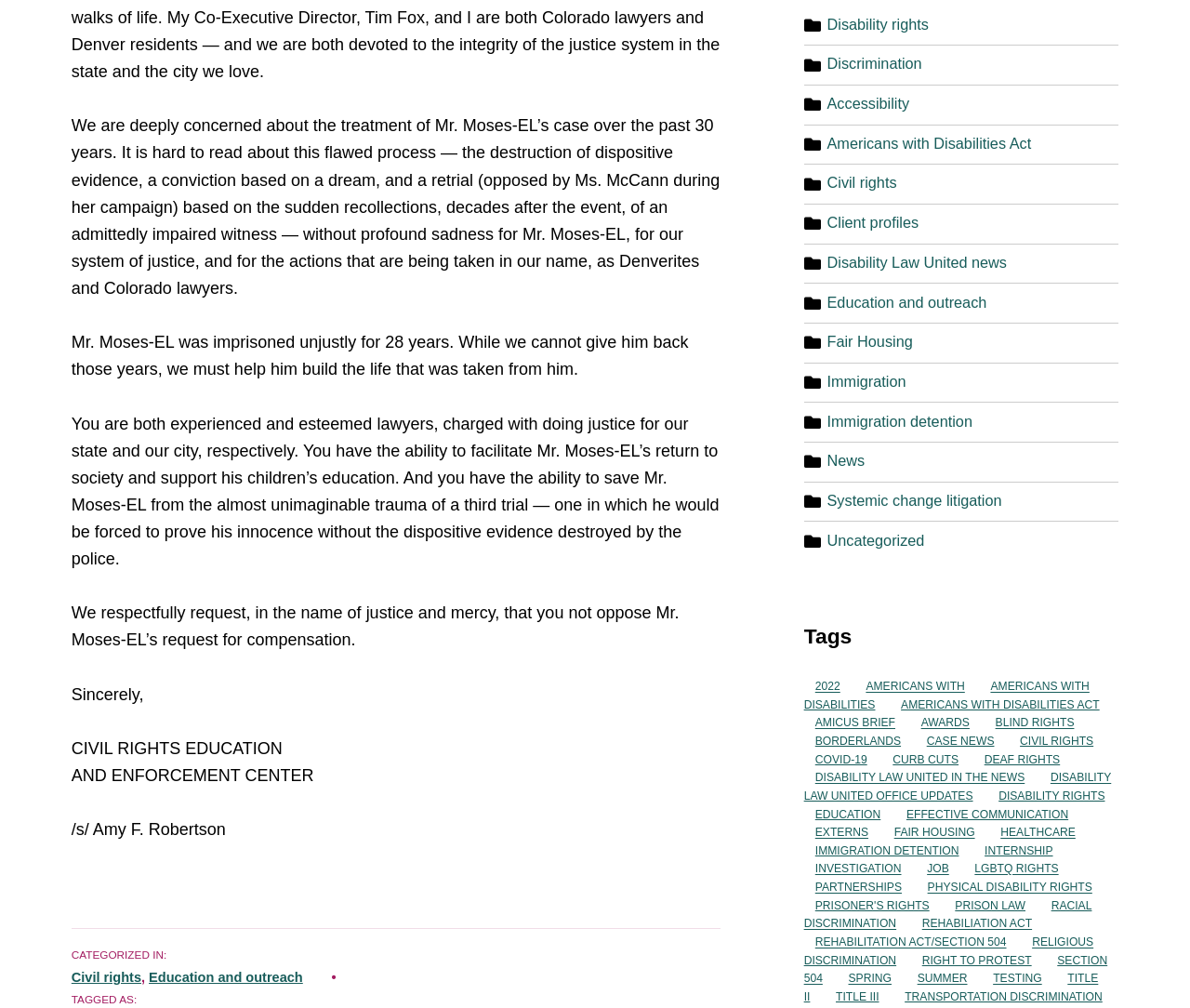Kindly provide the bounding box coordinates of the section you need to click on to fulfill the given instruction: "Click on the 'Disability rights' link".

[0.695, 0.015, 0.78, 0.032]